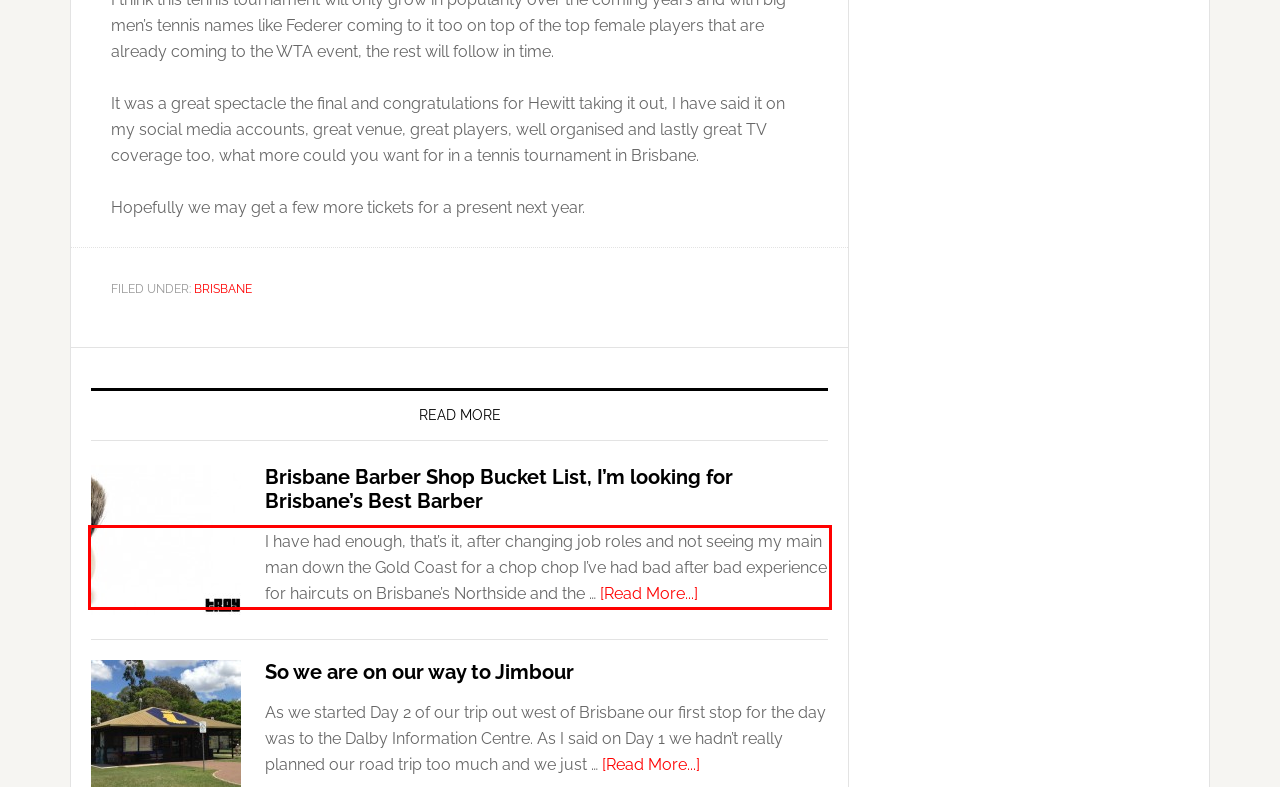With the given screenshot of a webpage, locate the red rectangle bounding box and extract the text content using OCR.

I have had enough, that’s it, after changing job roles and not seeing my main man down the Gold Coast for a chop chop I’ve had bad after bad experience for haircuts on Brisbane’s Northside and the … [Read More...]